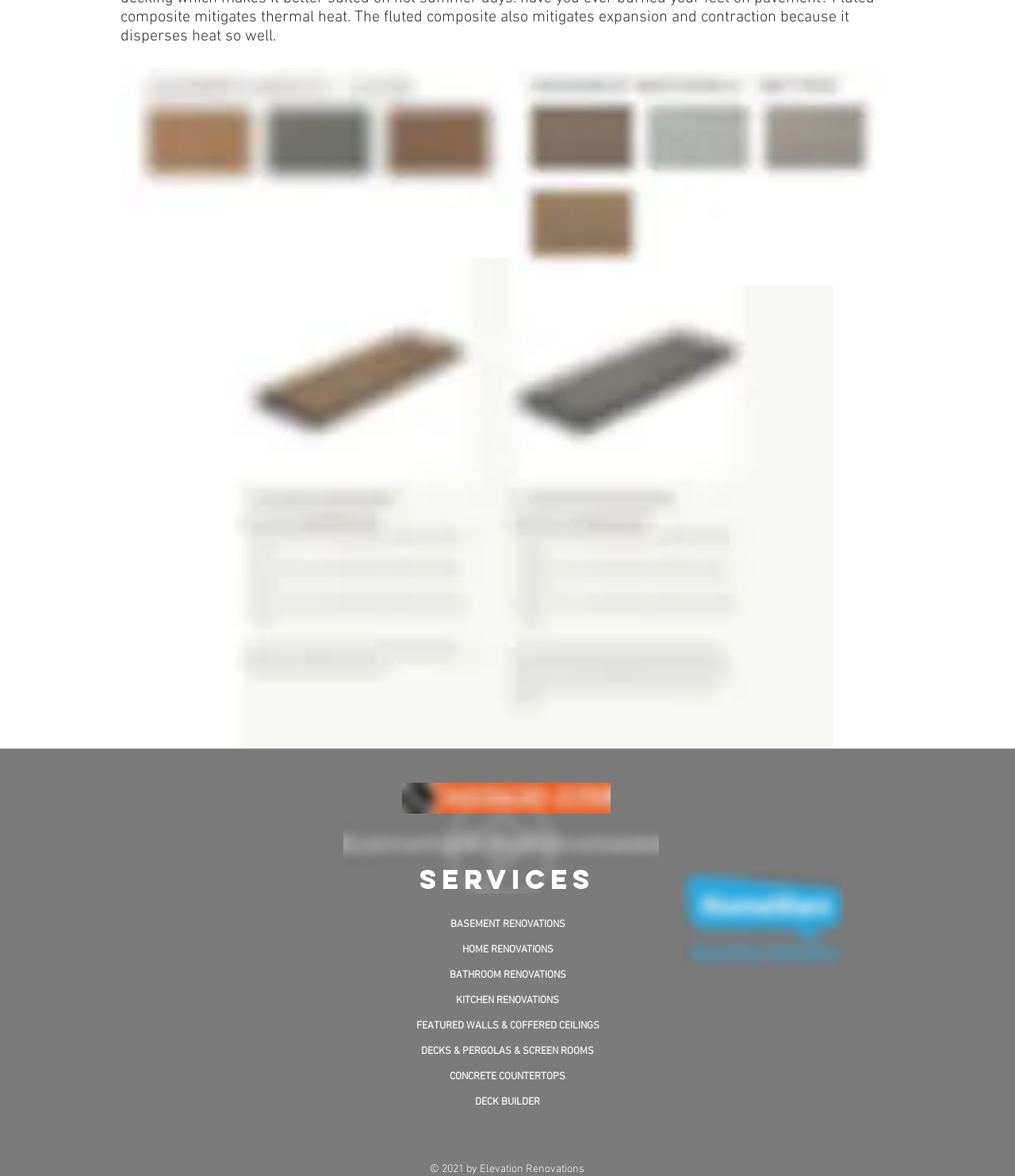Identify the bounding box coordinates of the element to click to follow this instruction: 'Click the 'BASEMENT RENOVATIONS' link'. Ensure the coordinates are four float values between 0 and 1, provided as [left, top, right, bottom].

[0.443, 0.781, 0.557, 0.792]